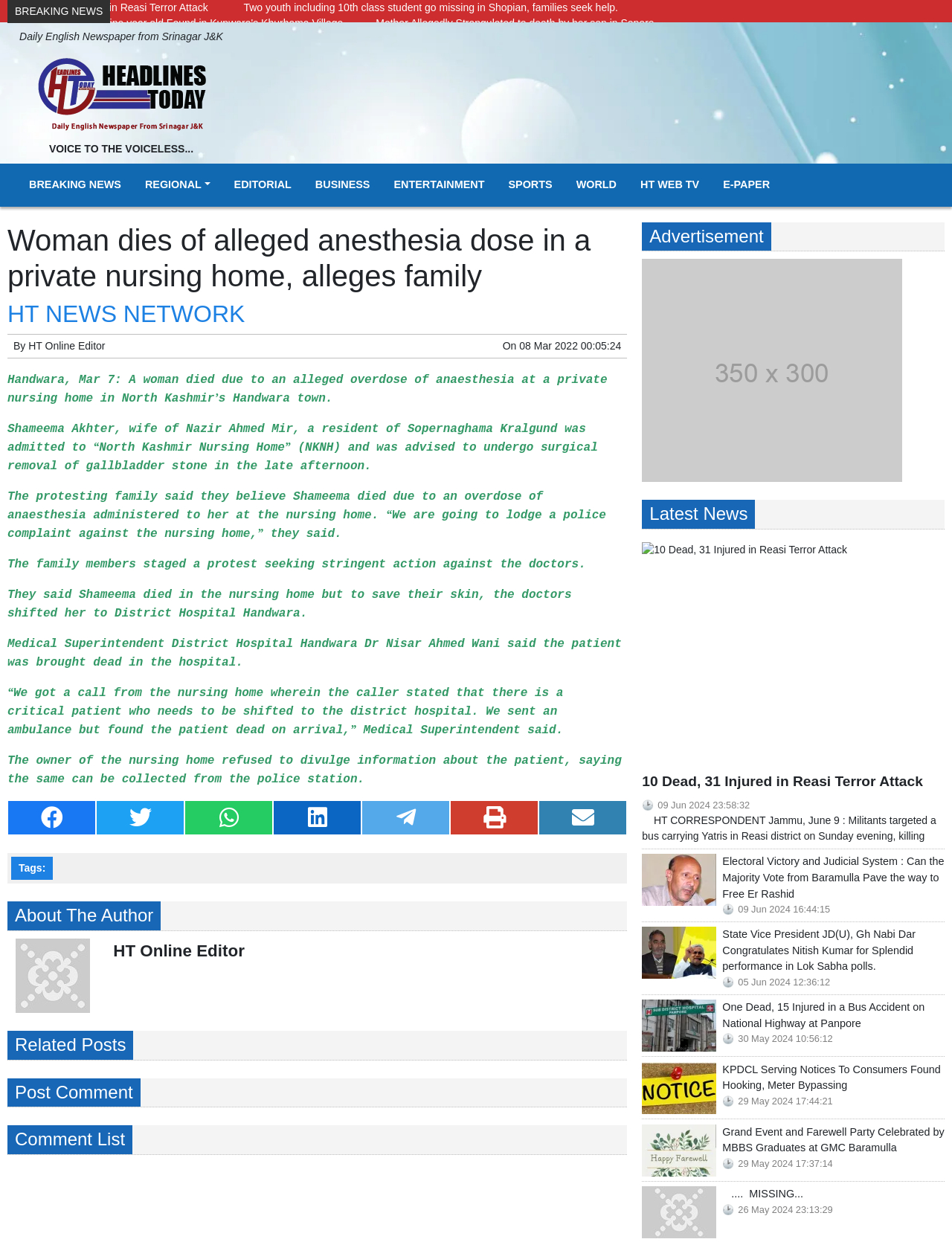Identify the bounding box coordinates of the part that should be clicked to carry out this instruction: "Click on the '10 Dead, 31 Injured in Reasi Terror Attack' news".

[0.674, 0.436, 0.992, 0.616]